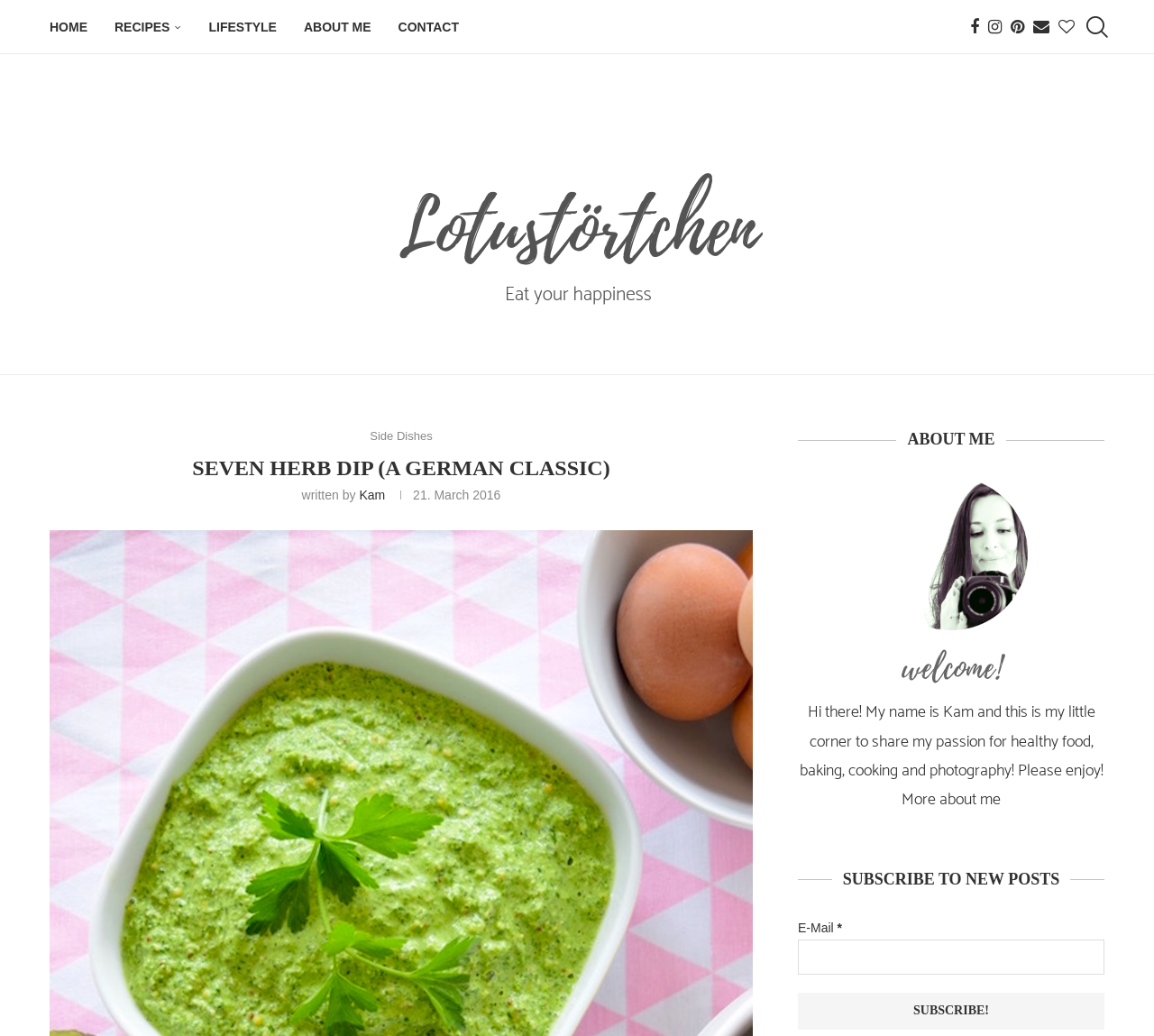Identify the bounding box of the HTML element described as: "parent_node: welcome!".

[0.758, 0.464, 0.891, 0.478]